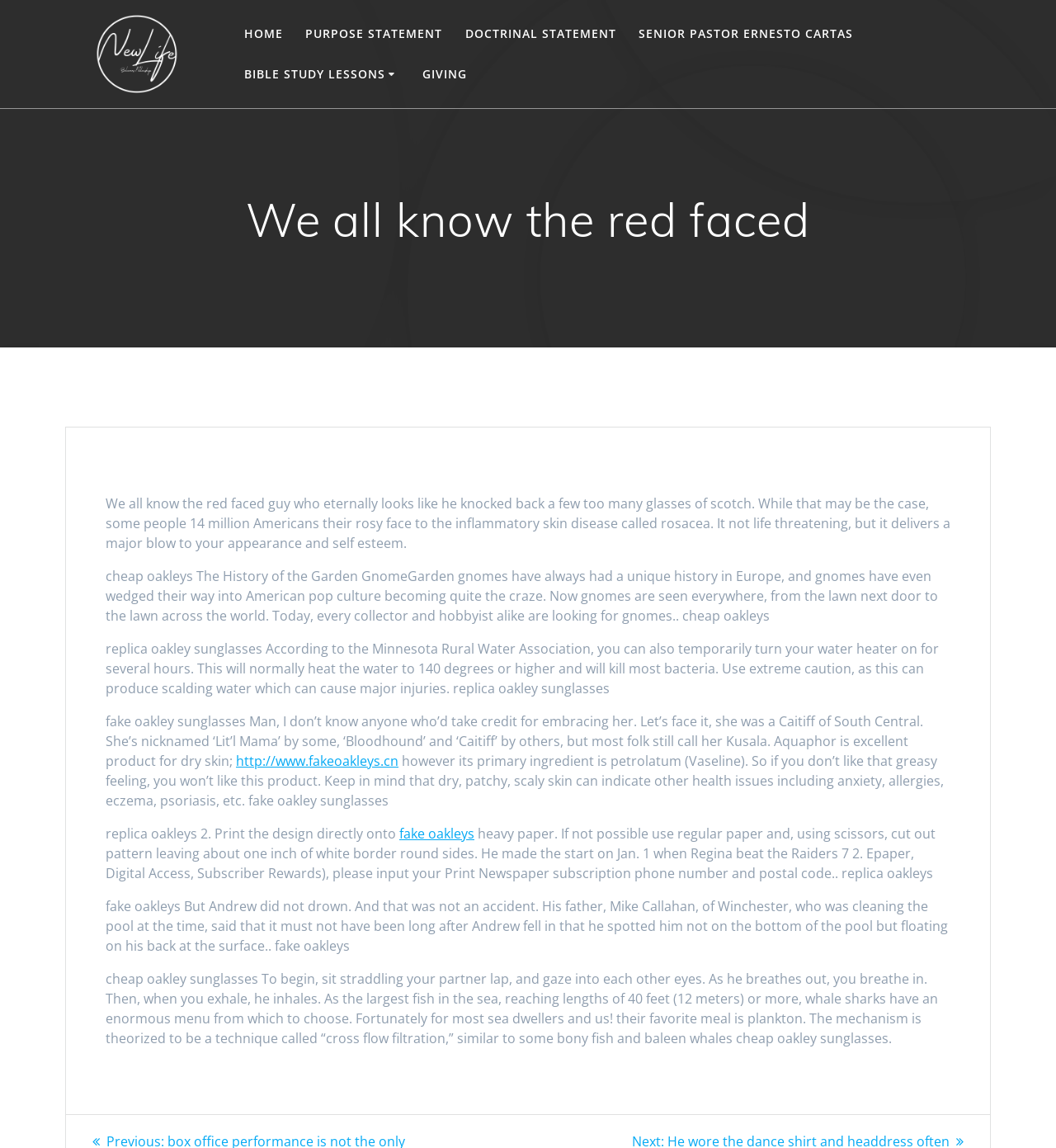Please identify the bounding box coordinates of the area that needs to be clicked to fulfill the following instruction: "Click on PURPOSE STATEMENT."

[0.289, 0.021, 0.419, 0.037]